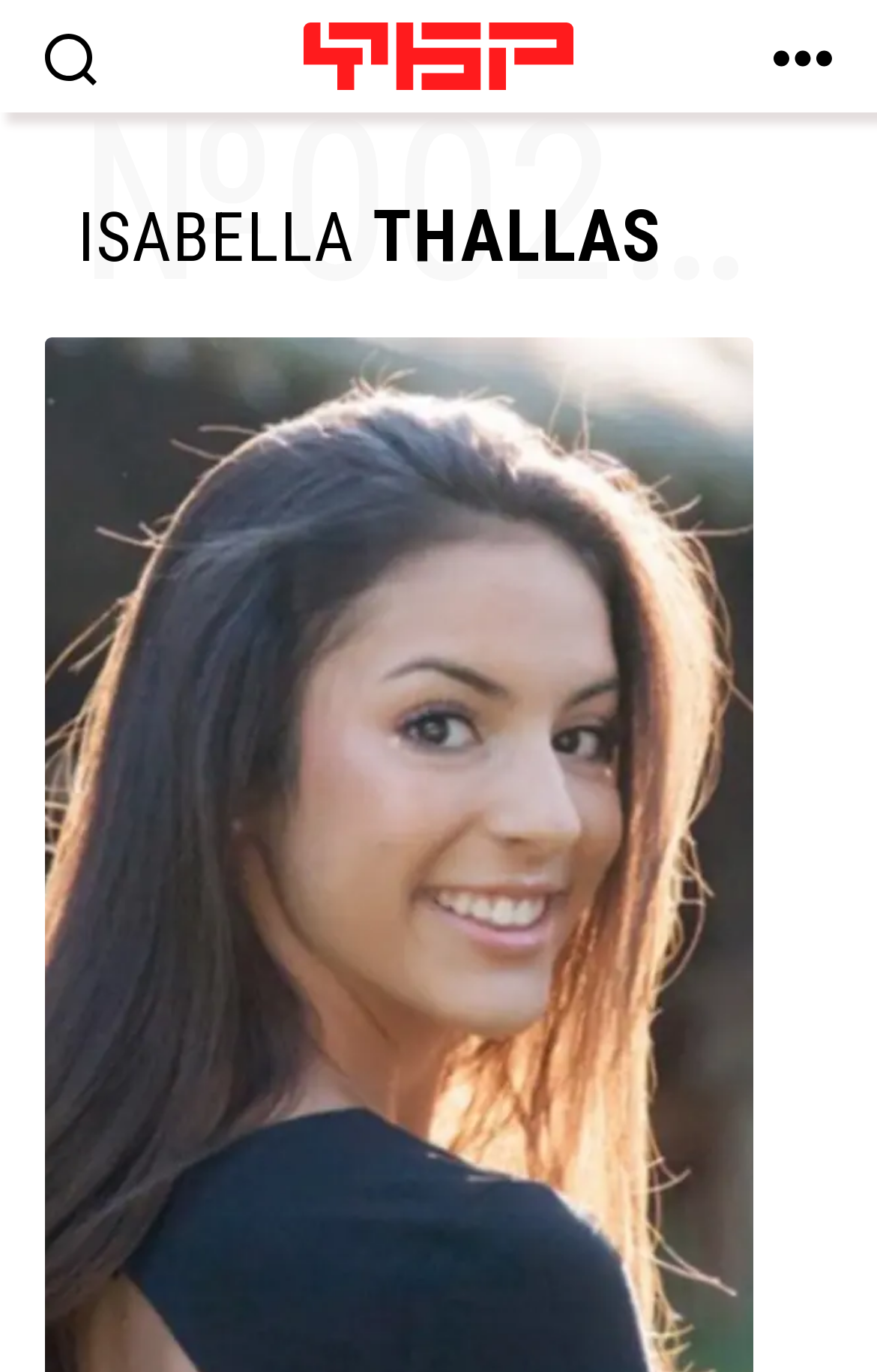Based on what you see in the screenshot, provide a thorough answer to this question: What is the text on the logo?

I found the text on the logo by looking at the image element with the bounding box coordinates [0.346, 0.016, 0.654, 0.066], which has the OCR text 'logo_ru'.